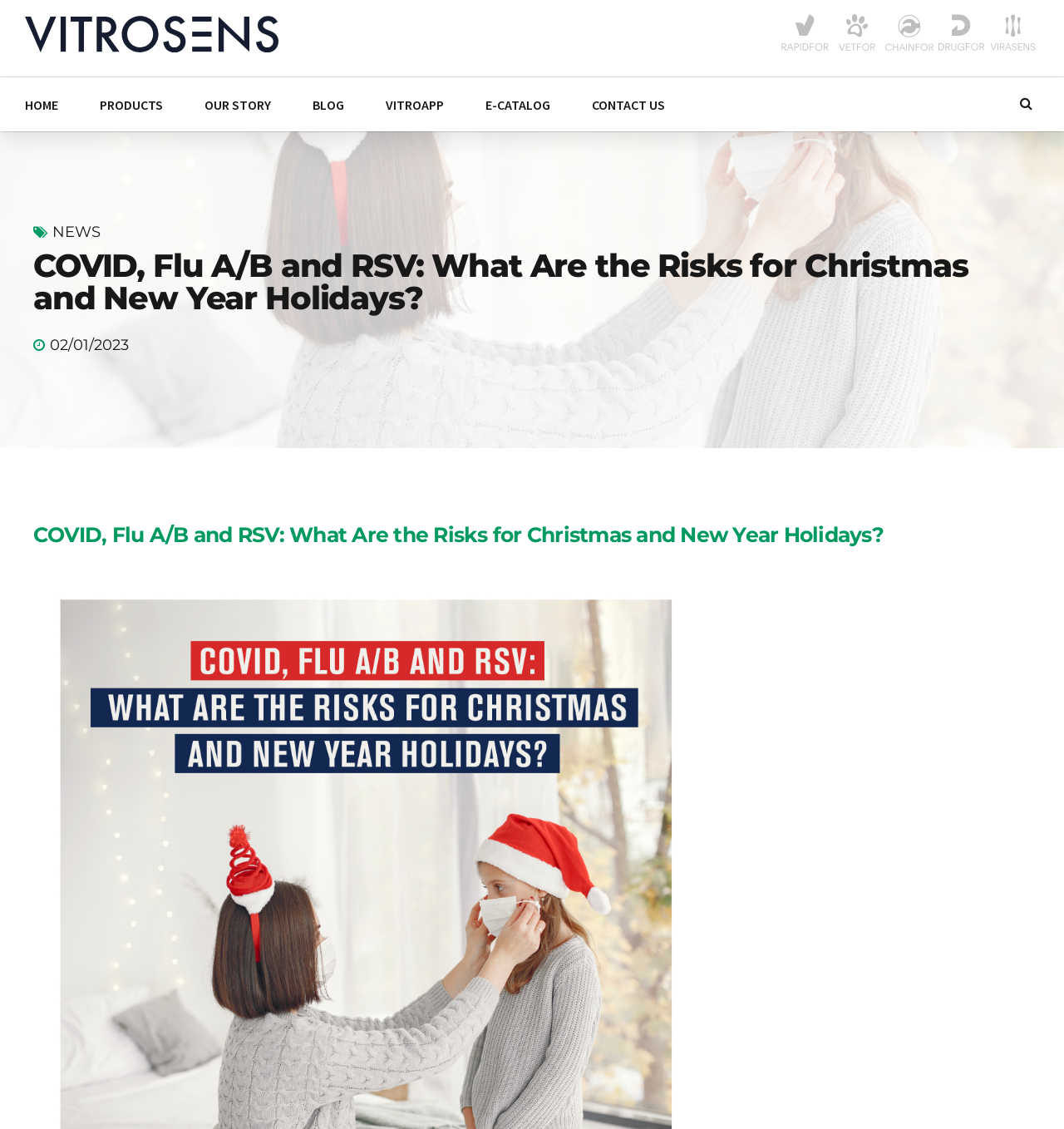Please identify the bounding box coordinates of the clickable area that will fulfill the following instruction: "Click on the Vitrosens Biotechnology logo". The coordinates should be in the format of four float numbers between 0 and 1, i.e., [left, top, right, bottom].

[0.023, 0.0, 0.262, 0.052]